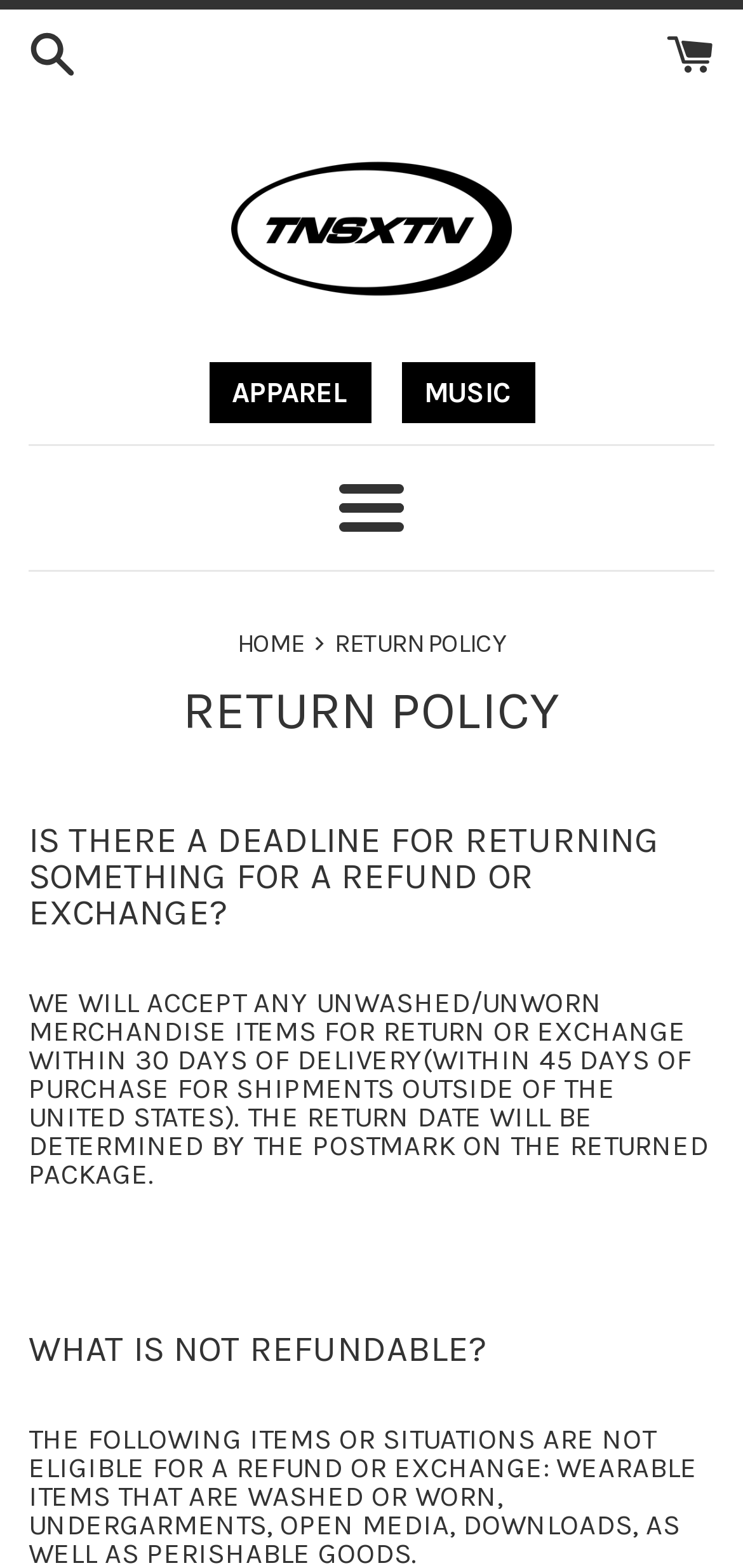Utilize the details in the image to thoroughly answer the following question: What is the purpose of the webpage?

The webpage is dedicated to explaining the return policy of Tensixteen Supply, which is evident from the heading 'RETURN POLICY' and the content that follows, detailing the conditions and time frames for returns and exchanges.